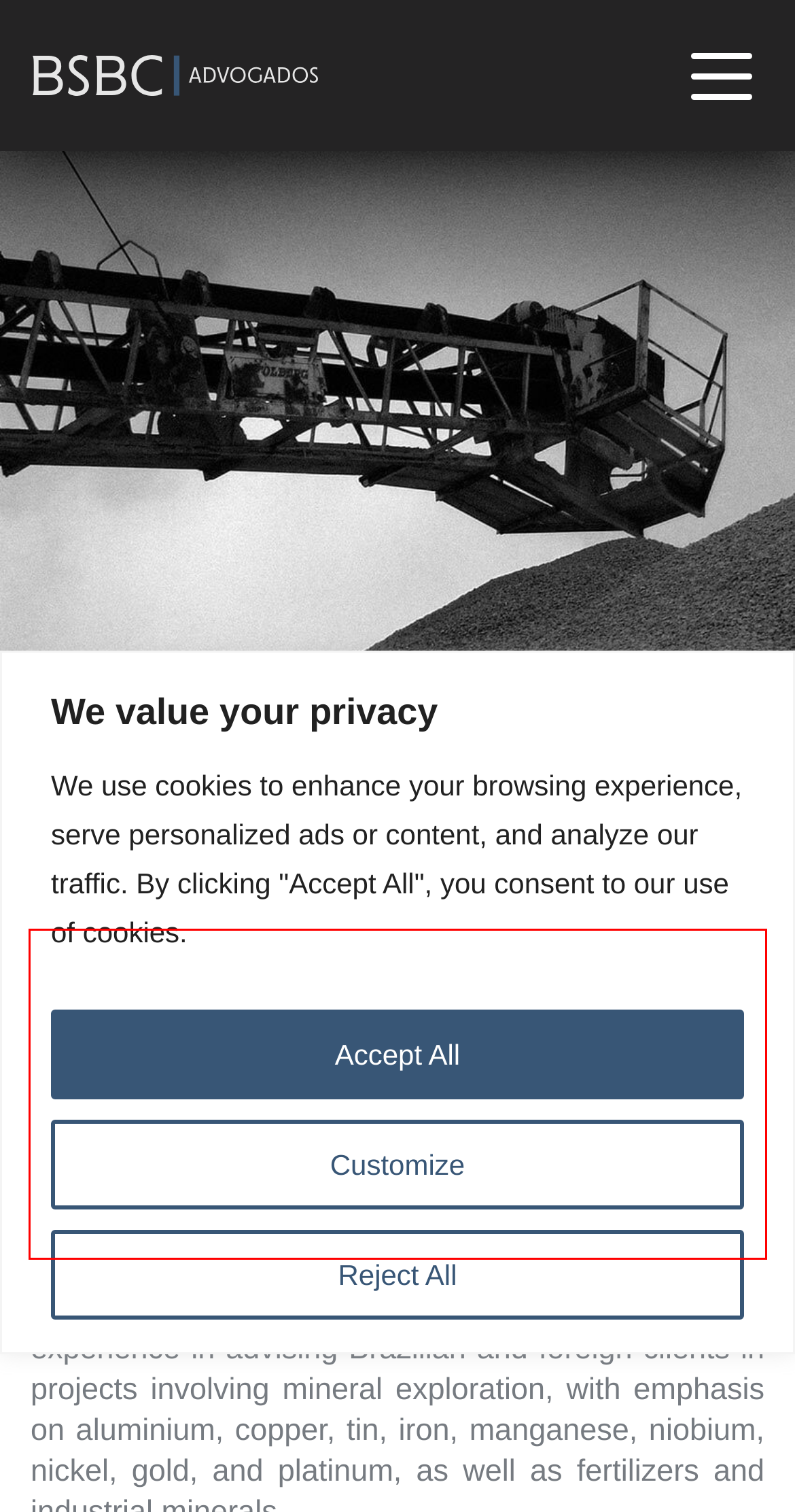Please extract the text content within the red bounding box on the webpage screenshot using OCR.

The direct and close involvement of BSBC’s partners in all matters of our clients’ interest sets our practice apart from other firms. All the work, even the less sophisticated, is performed by law professionals (we do not work with paralegals) and under Partners’ direct supervision. Our clients may expect the Firm to render tailor-made services. We are able to reconcile this peculiarity of our Firm with market fees.